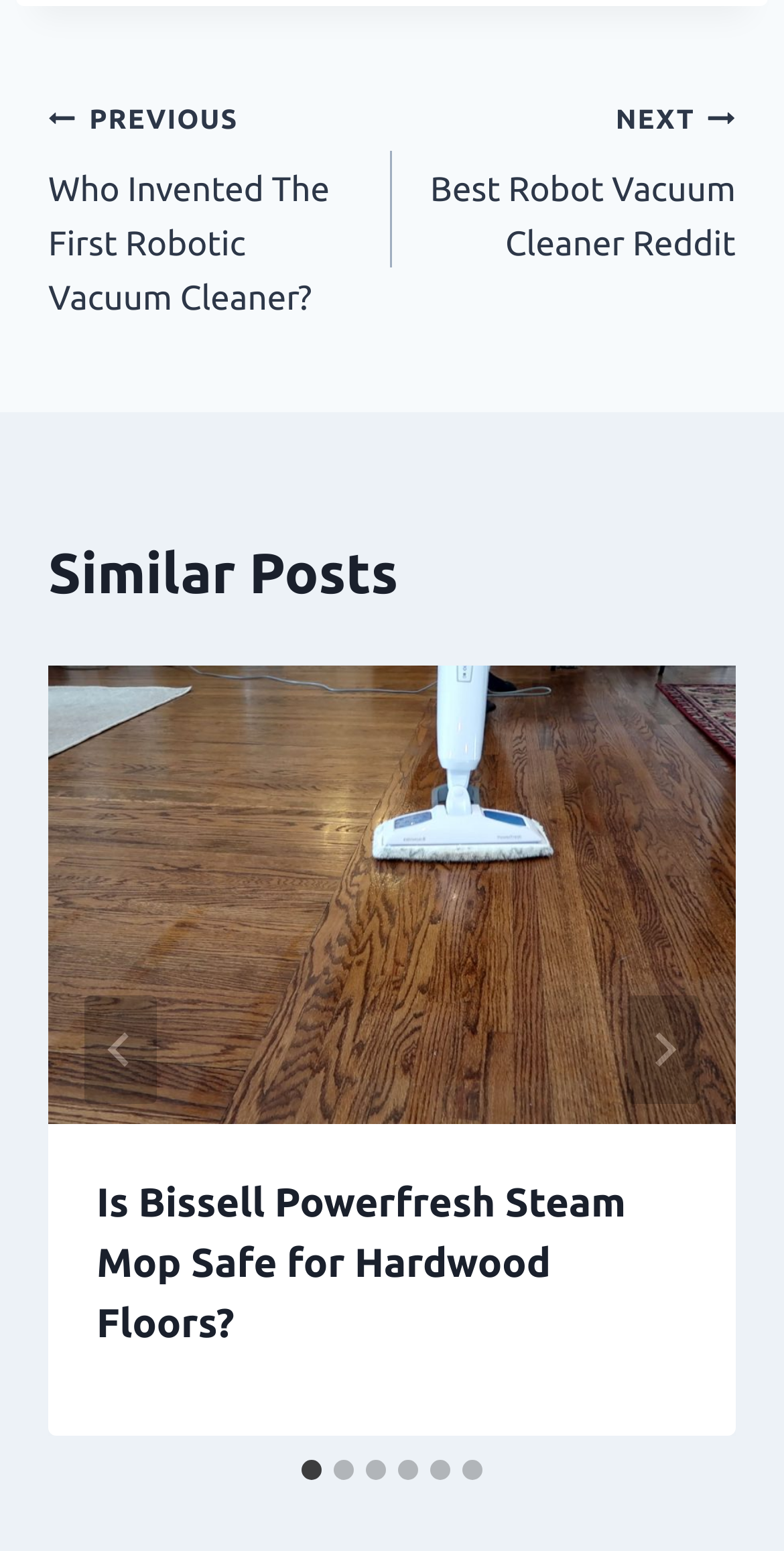Please determine the bounding box coordinates, formatted as (top-left x, top-left y, bottom-right x, bottom-right y), with all values as floating point numbers between 0 and 1. Identify the bounding box of the region described as: aria-label="Go to slide 3"

[0.467, 0.941, 0.492, 0.954]